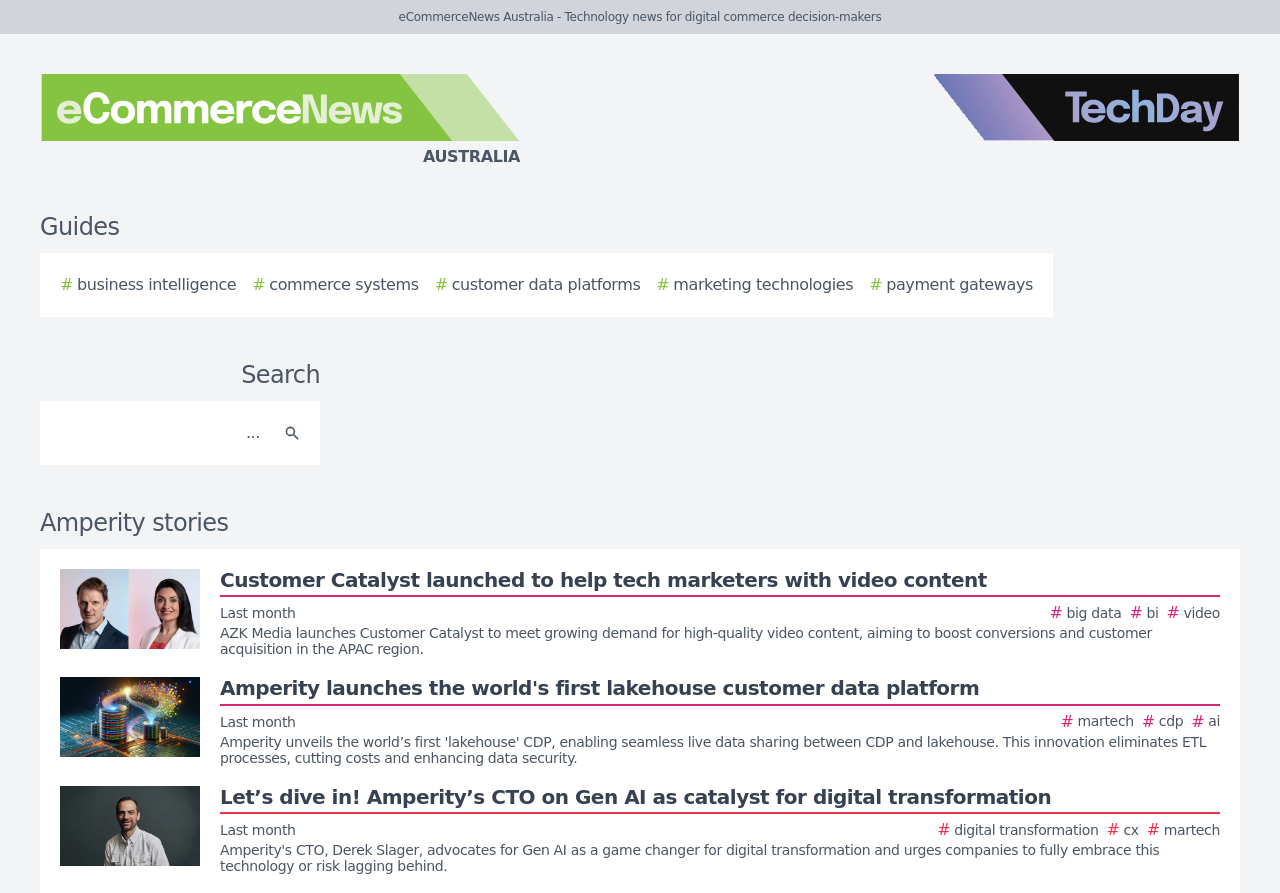Determine the bounding box coordinates of the target area to click to execute the following instruction: "Click on eCommerceNews Australia logo."

[0.0, 0.083, 0.438, 0.189]